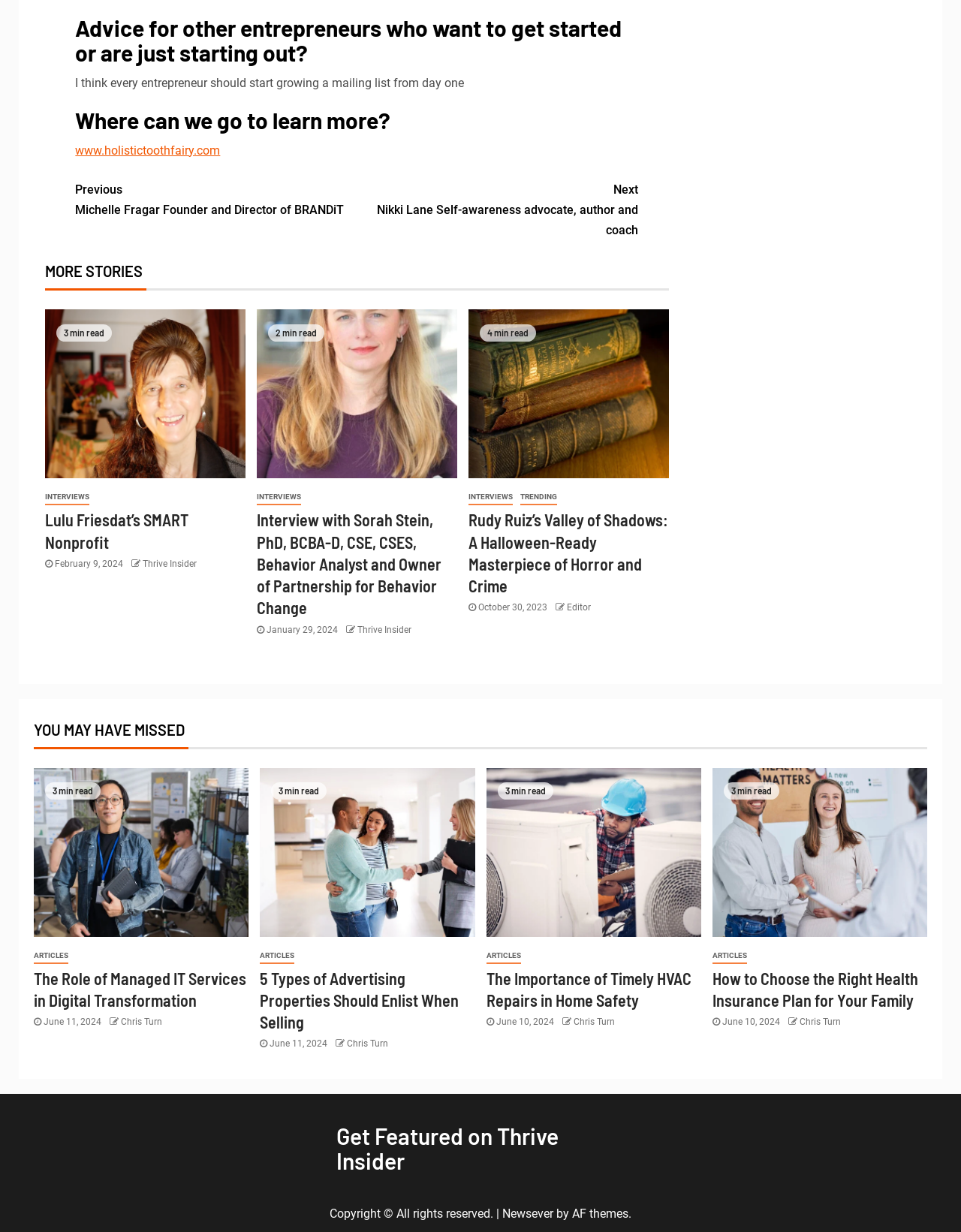What is the category of the article 'Rudy Ruiz’s Valley of Shadows: A Halloween-Ready Masterpiece of Horror and Crime'?
Refer to the image and provide a one-word or short phrase answer.

TRENDING